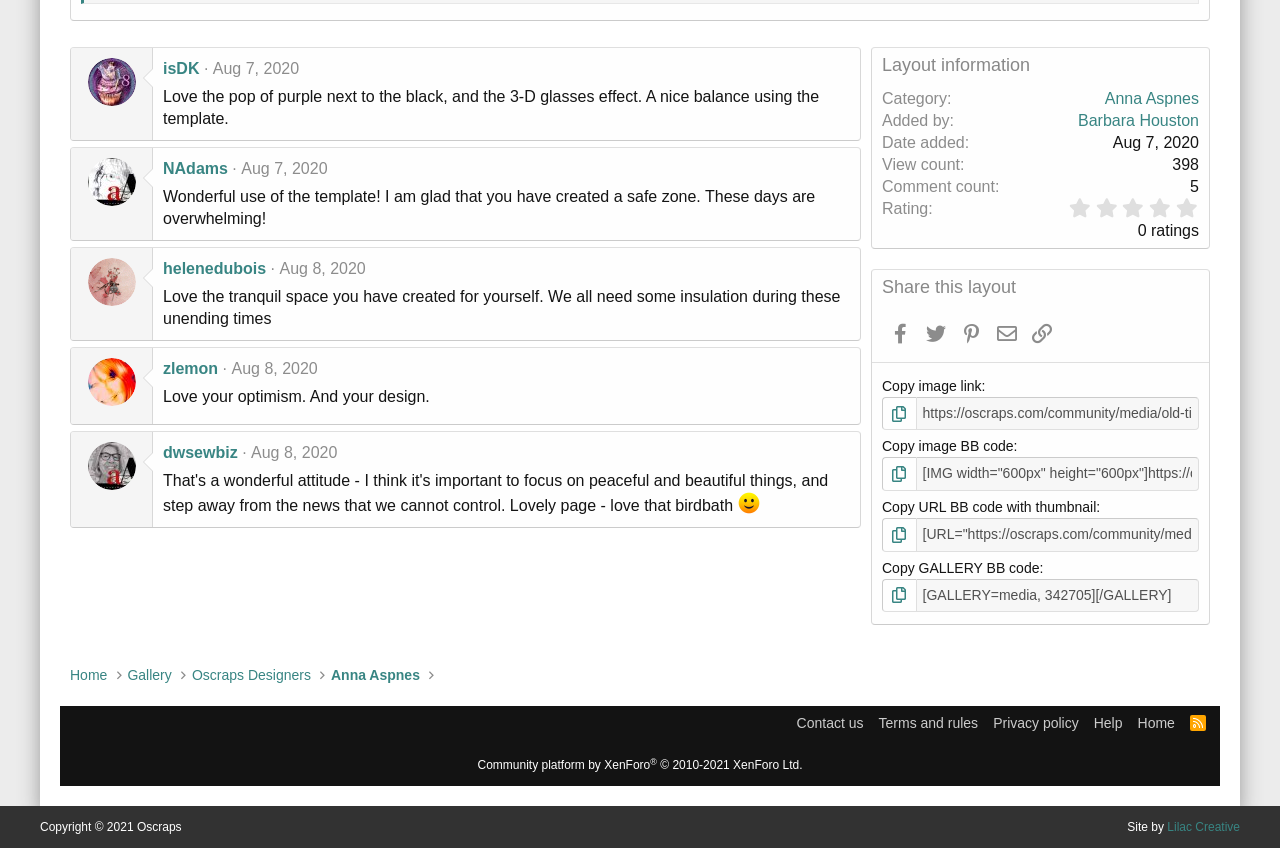Use a single word or phrase to answer the question: Who added the layout?

Barbara Houston